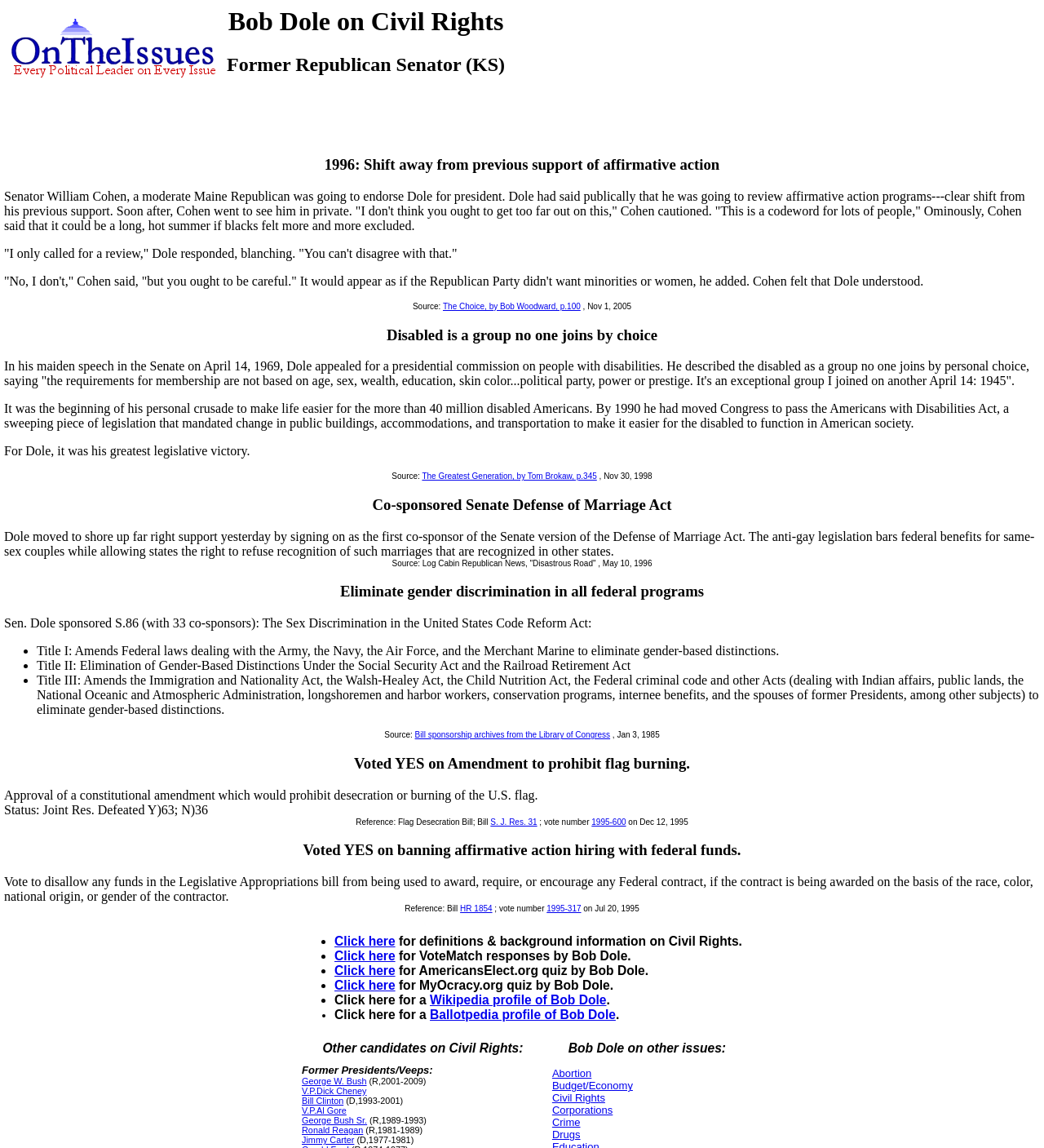Identify the bounding box coordinates of the element to click to follow this instruction: 'Read more about Bob Dole's stance on the Americans with Disabilities Act'. Ensure the coordinates are four float values between 0 and 1, provided as [left, top, right, bottom].

[0.004, 0.313, 0.986, 0.338]